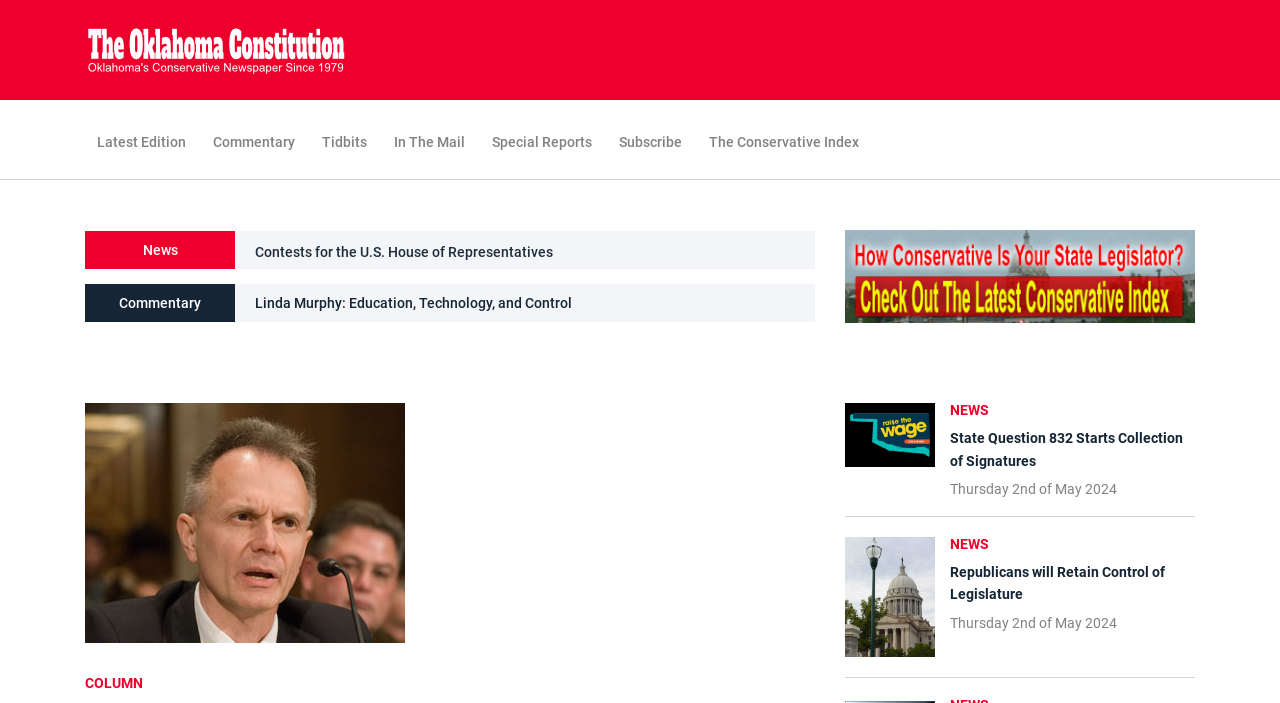Can you look at the image and give a comprehensive answer to the question:
What is the name of the publication?

The name of the publication can be found in the top-left corner of the webpage, where it says 'The Oklahoma Constitution' with an image next to it.